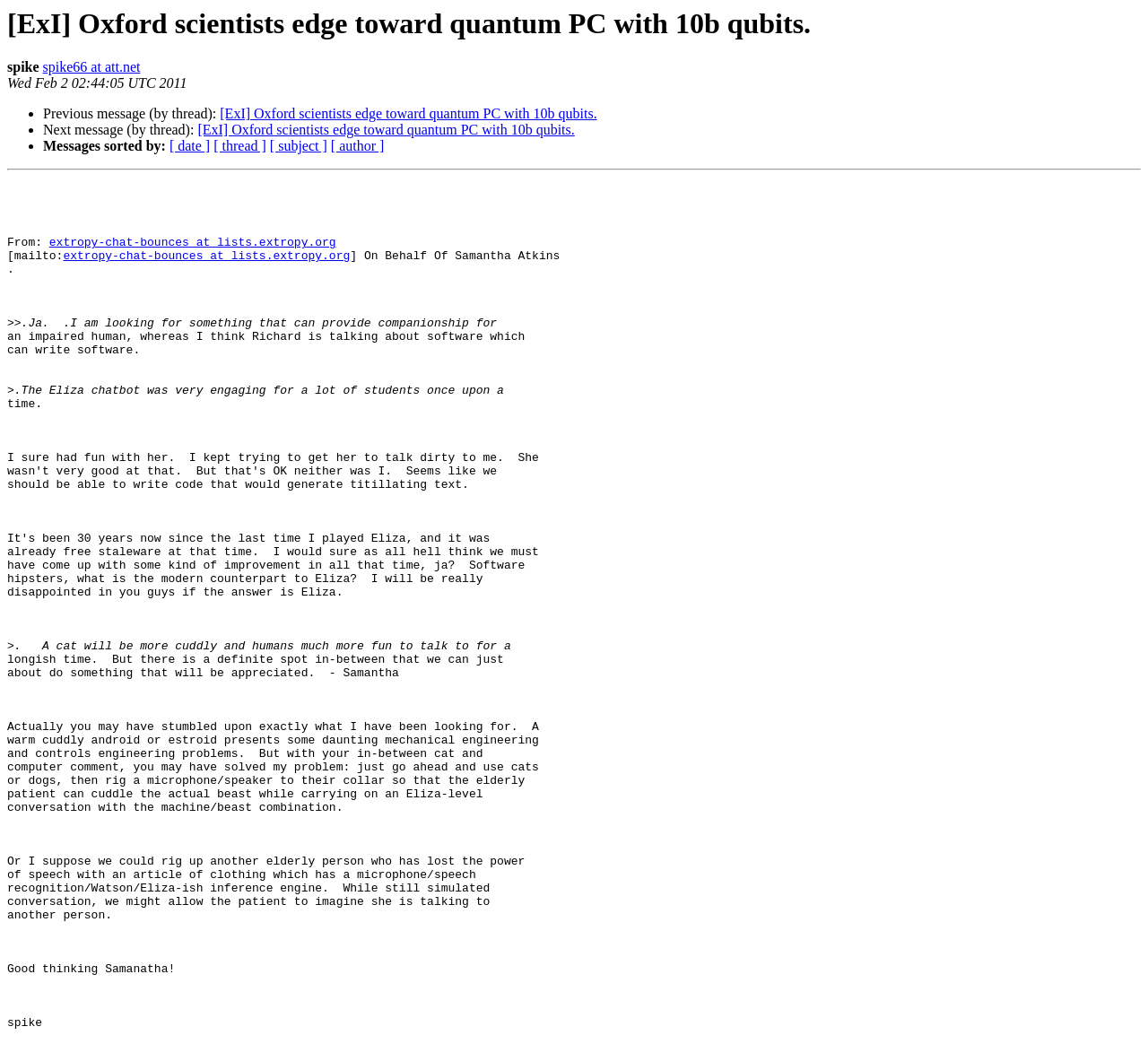Please identify the bounding box coordinates of the element's region that I should click in order to complete the following instruction: "Click on the link to view the original post". The bounding box coordinates consist of four float numbers between 0 and 1, i.e., [left, top, right, bottom].

[0.006, 0.007, 0.994, 0.039]